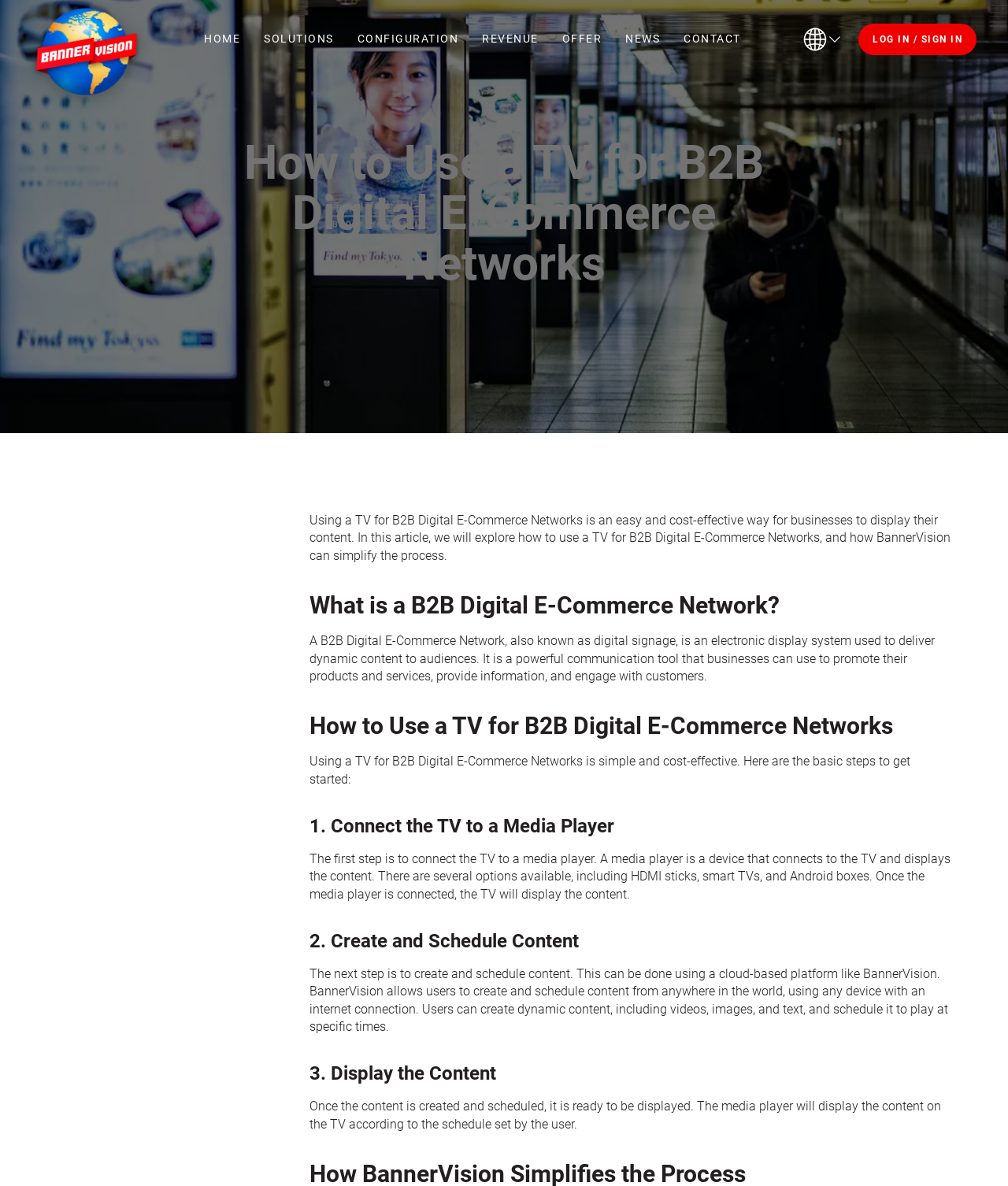Based on the element description Log in / Sign in, identify the bounding box coordinates for the UI element. The coordinates should be in the format (top-left x, top-left y, bottom-right x, bottom-right y) and within the 0 to 1 range.

[0.852, 0.02, 0.969, 0.046]